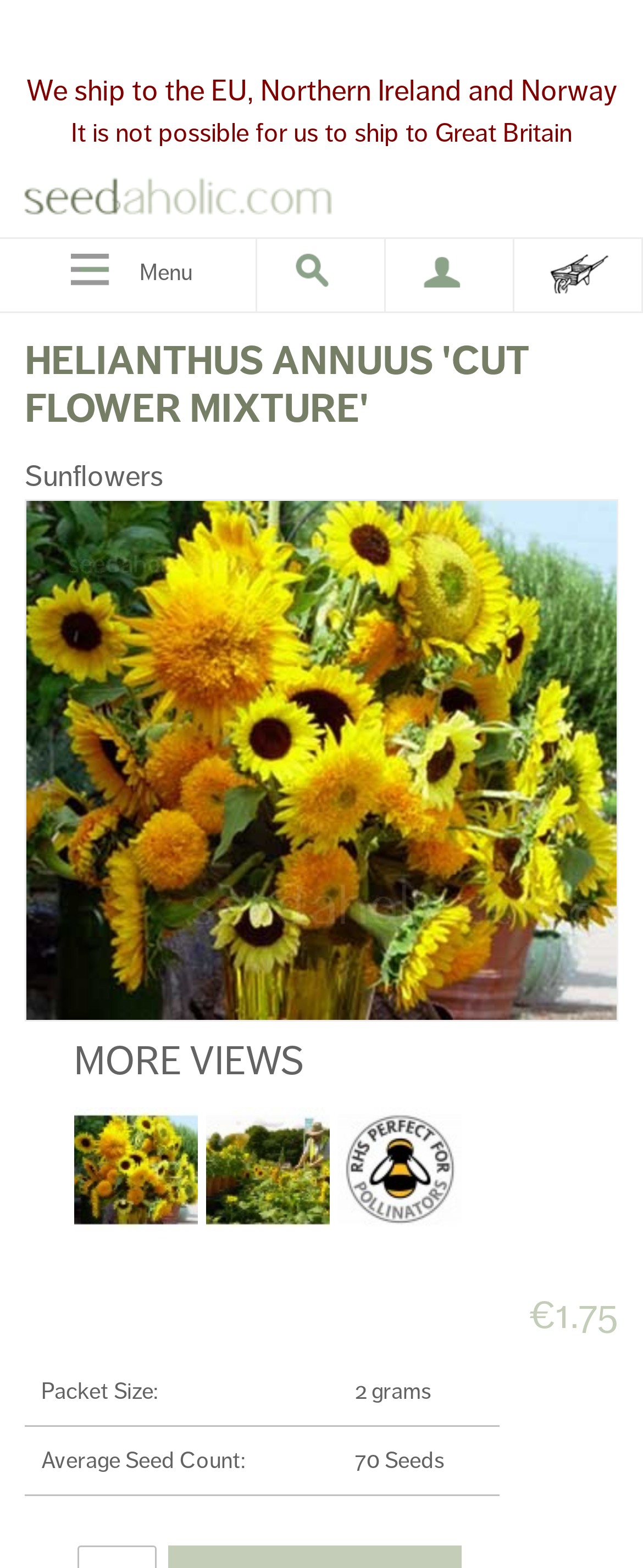Identify the bounding box coordinates necessary to click and complete the given instruction: "Click the link to The 2015 Sunflower Trial clearly shows the enormous diversity in garden sunflowers".

[0.318, 0.705, 0.515, 0.786]